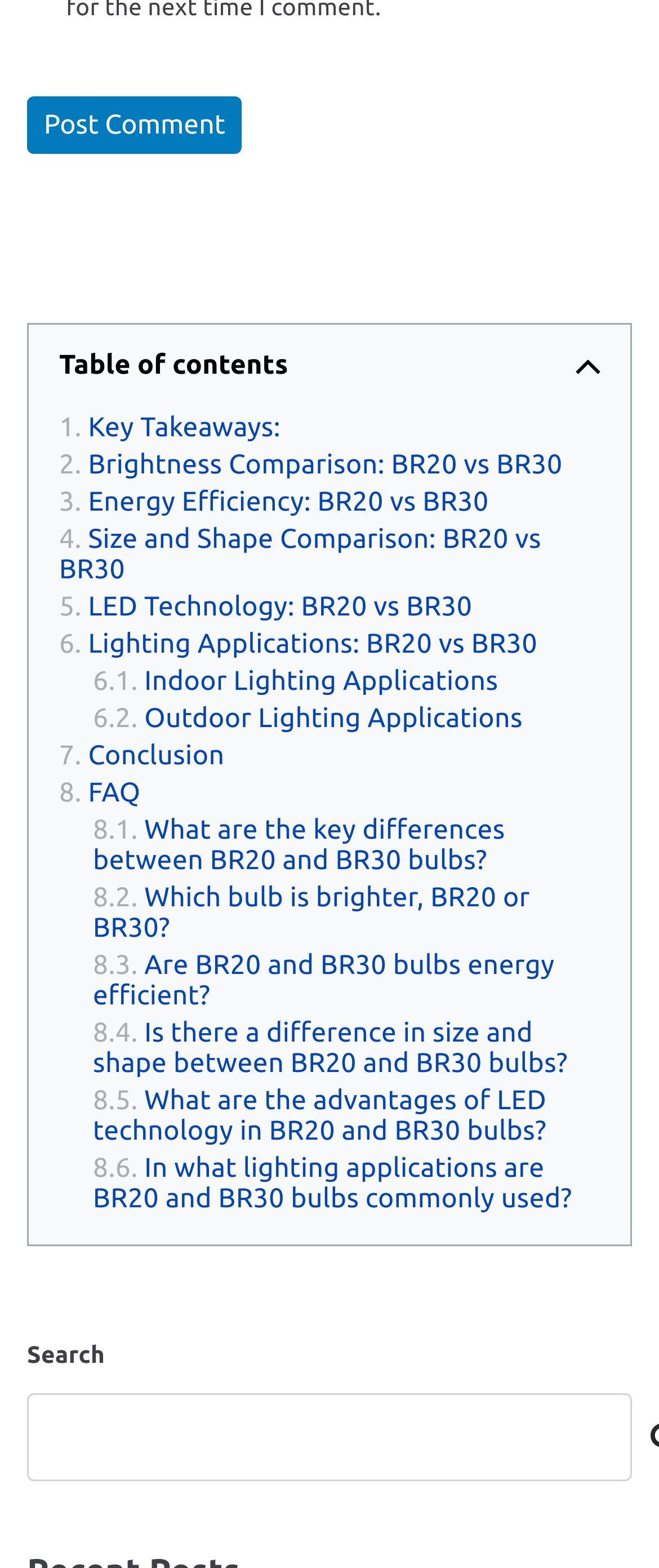Identify the bounding box coordinates of the element that should be clicked to fulfill this task: "Search for something". The coordinates should be provided as four float numbers between 0 and 1, i.e., [left, top, right, bottom].

[0.044, 0.889, 0.956, 0.943]